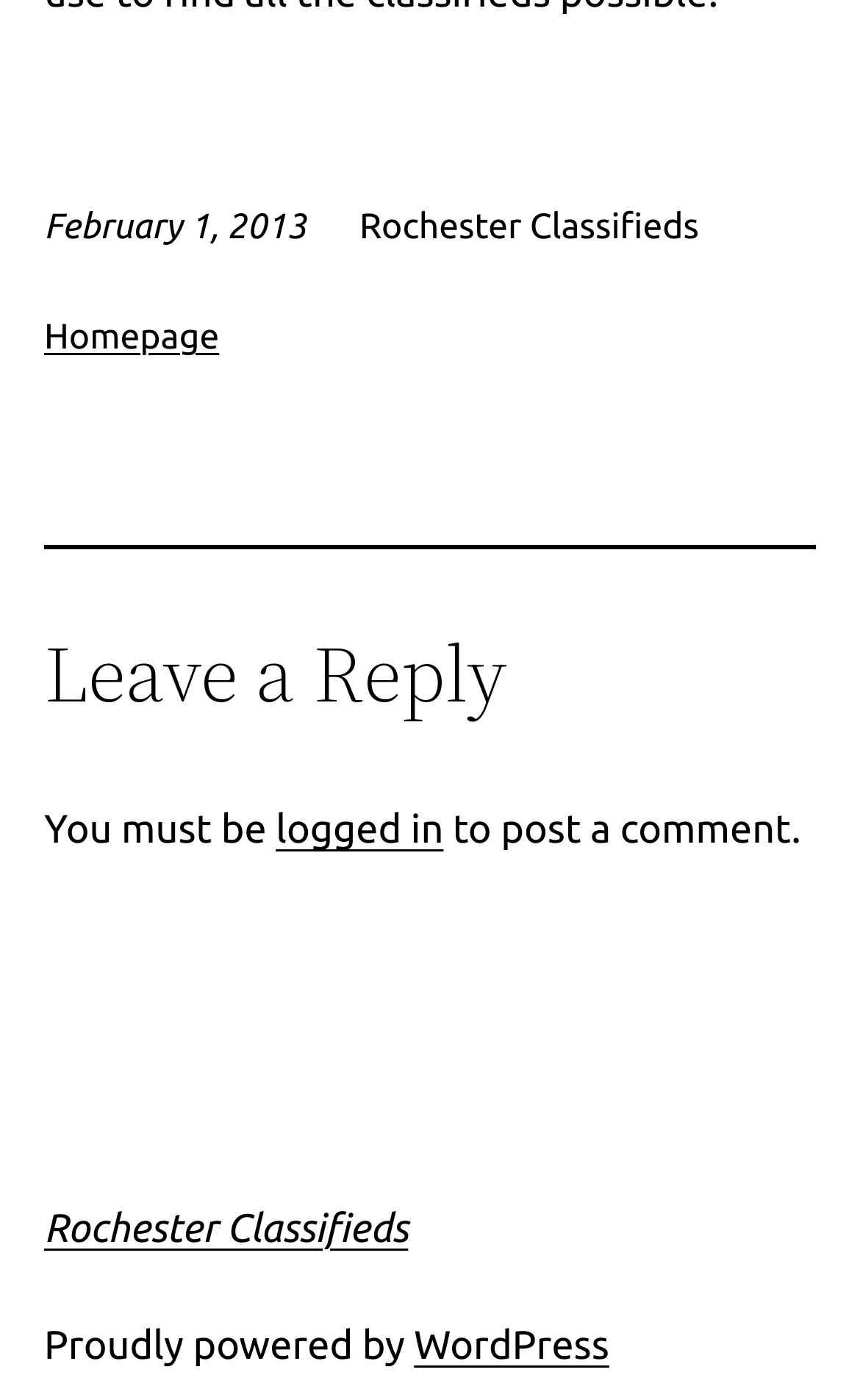What is the purpose of the webpage?
Using the details shown in the screenshot, provide a comprehensive answer to the question.

The webpage has a heading that says 'Leave a Reply', and it provides a space for users to post comments, suggesting that the primary purpose of the webpage is to facilitate user engagement and discussion.